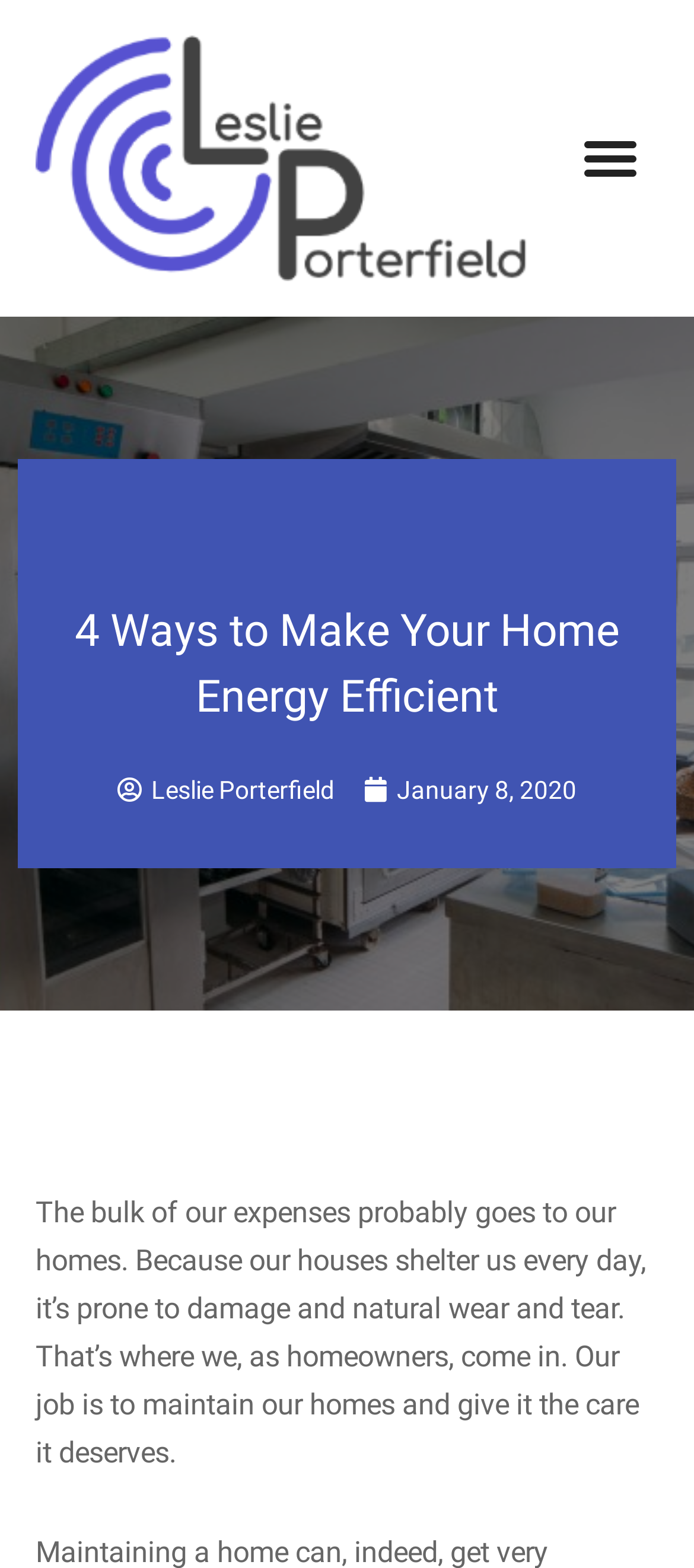Given the description "Toggle navigation", determine the bounding box of the corresponding UI element.

None